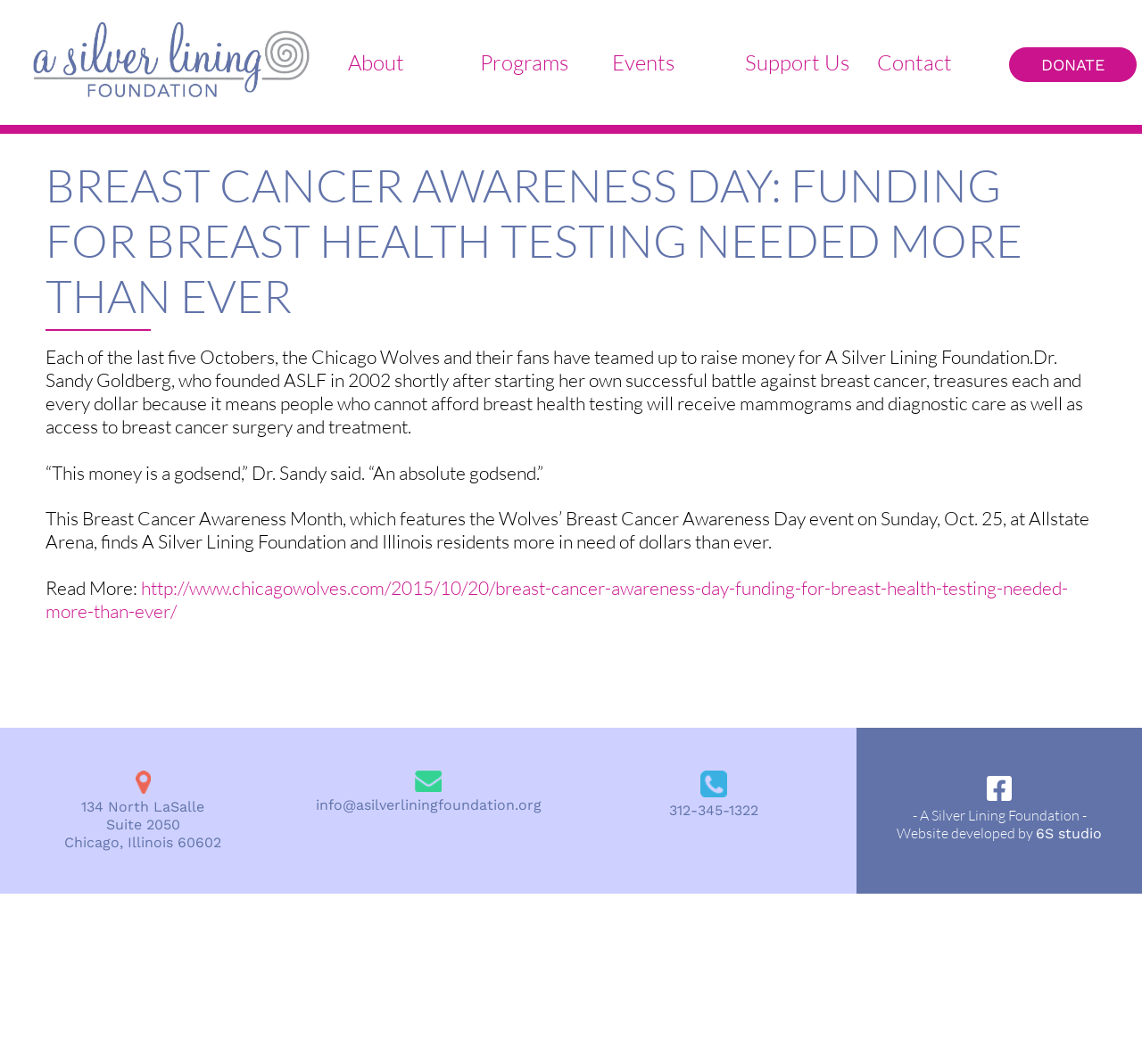Who founded A Silver Lining Foundation?
Can you offer a detailed and complete answer to this question?

I found the answer by reading the text on the page, which mentions that 'Dr. Sandy Goldberg, who founded ASLF in 2002', which suggests that Dr. Sandy Goldberg is the founder of A Silver Lining Foundation.